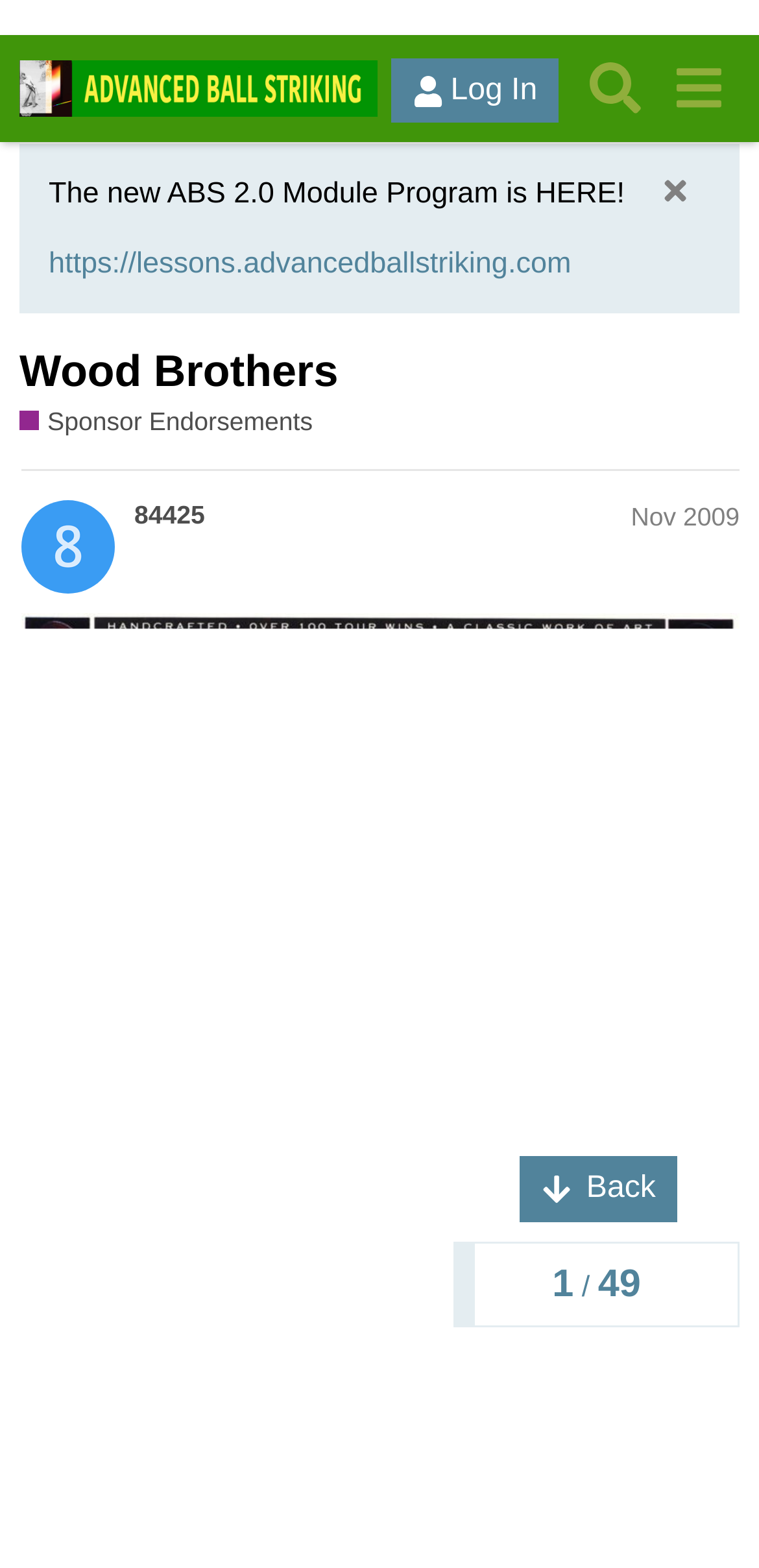What is the text of the static text element below the header?
Please provide an in-depth and detailed response to the question.

I found the answer by looking at the static text element with the text 'The new ABS 2.0 Module Program is HERE!' which is a child of the root element.